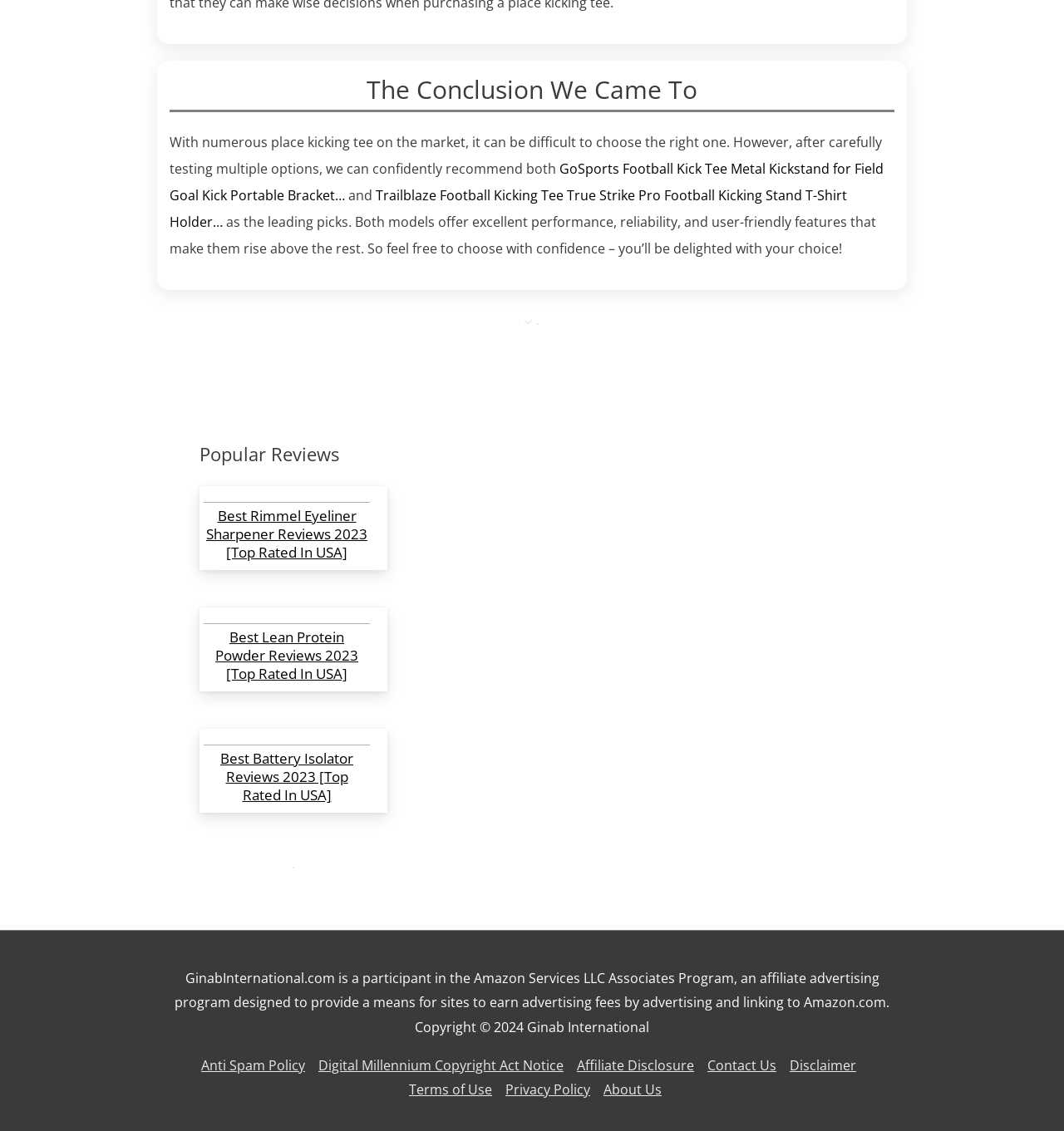Pinpoint the bounding box coordinates for the area that should be clicked to perform the following instruction: "Click on the 'sitemap' link".

[0.148, 0.651, 0.195, 0.668]